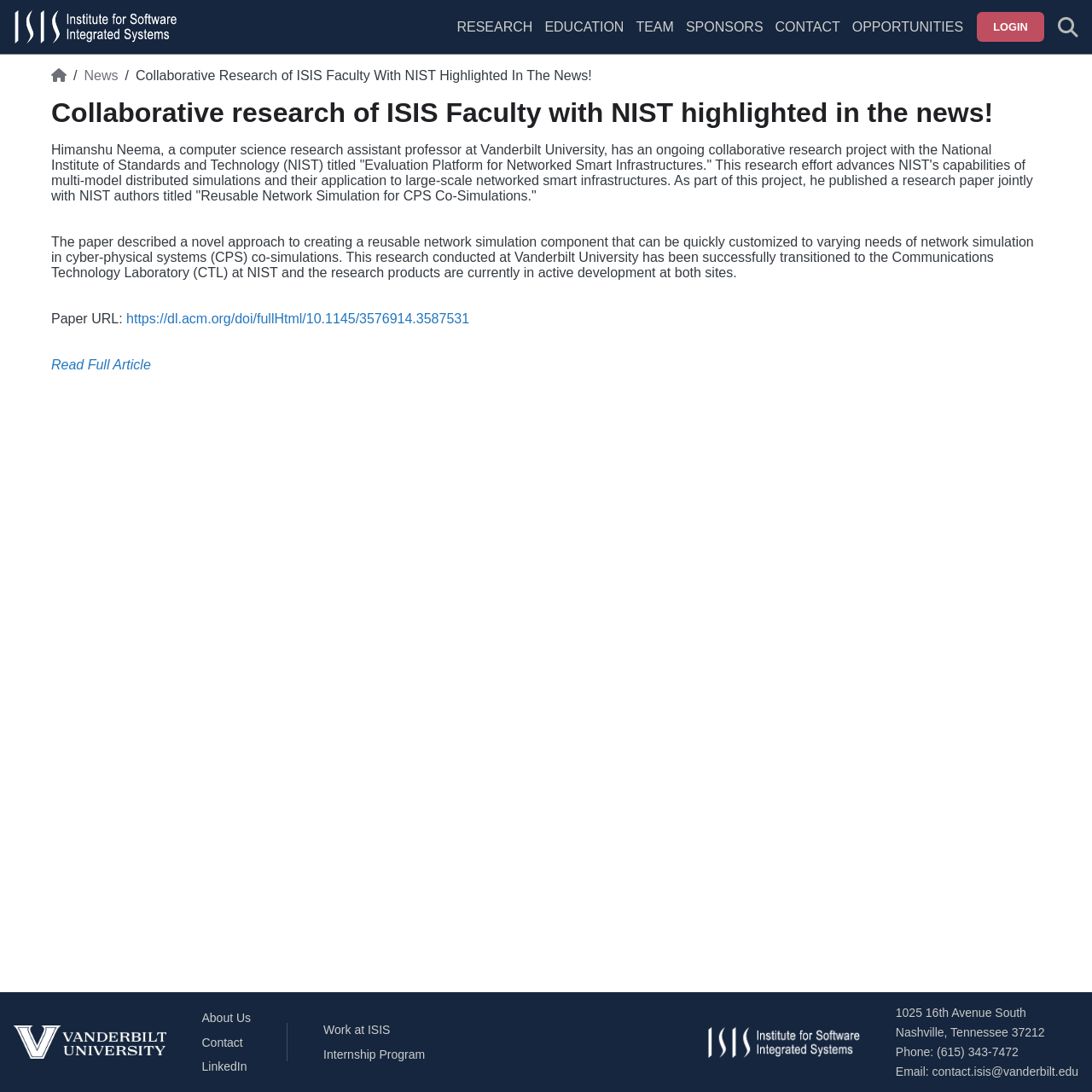Determine the bounding box coordinates of the area to click in order to meet this instruction: "Visit the About Us page".

[0.185, 0.926, 0.23, 0.955]